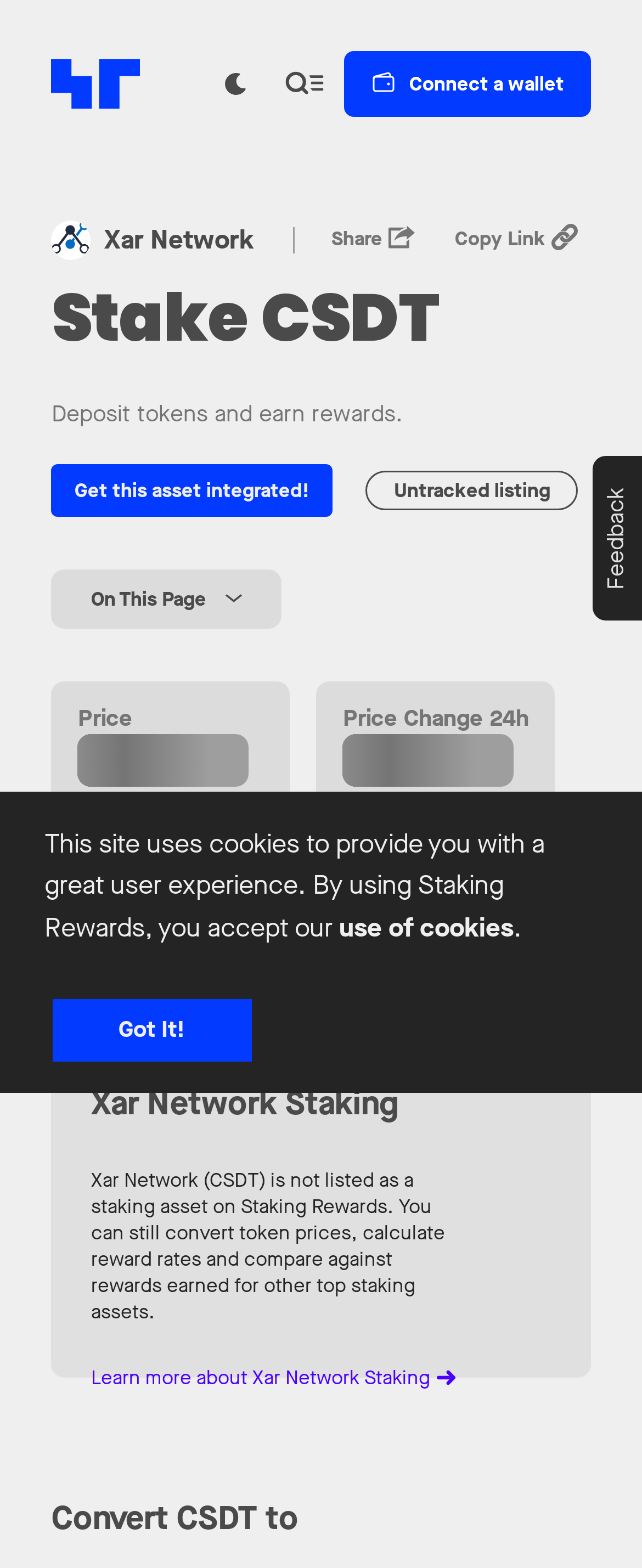What is the purpose of the 'Get this asset integrated!' button?
Based on the visual information, provide a detailed and comprehensive answer.

The 'Get this asset integrated!' button is a child of the link element 'Link to https://integration.stakingrewards.com/' with bounding box coordinates [0.08, 0.296, 0.518, 0.33]. The purpose of this button is to integrate the asset, as indicated by the text on the button.